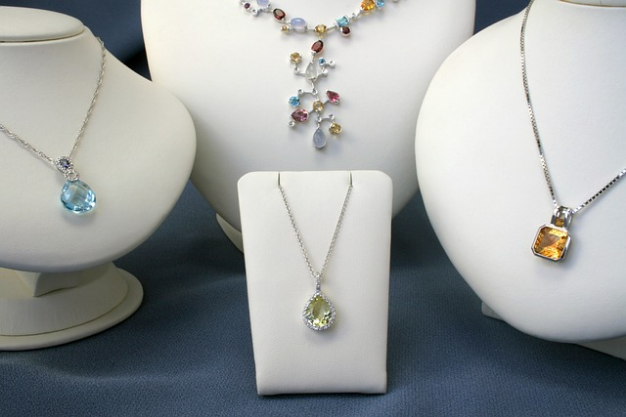What shape is the gemstone in the delicate silver necklace?
Please provide a comprehensive answer based on the contents of the image.

The caption describes the delicate silver necklace as featuring a large pear-shaped gemstone that reflects light beautifully, emphasizing its intricate design.